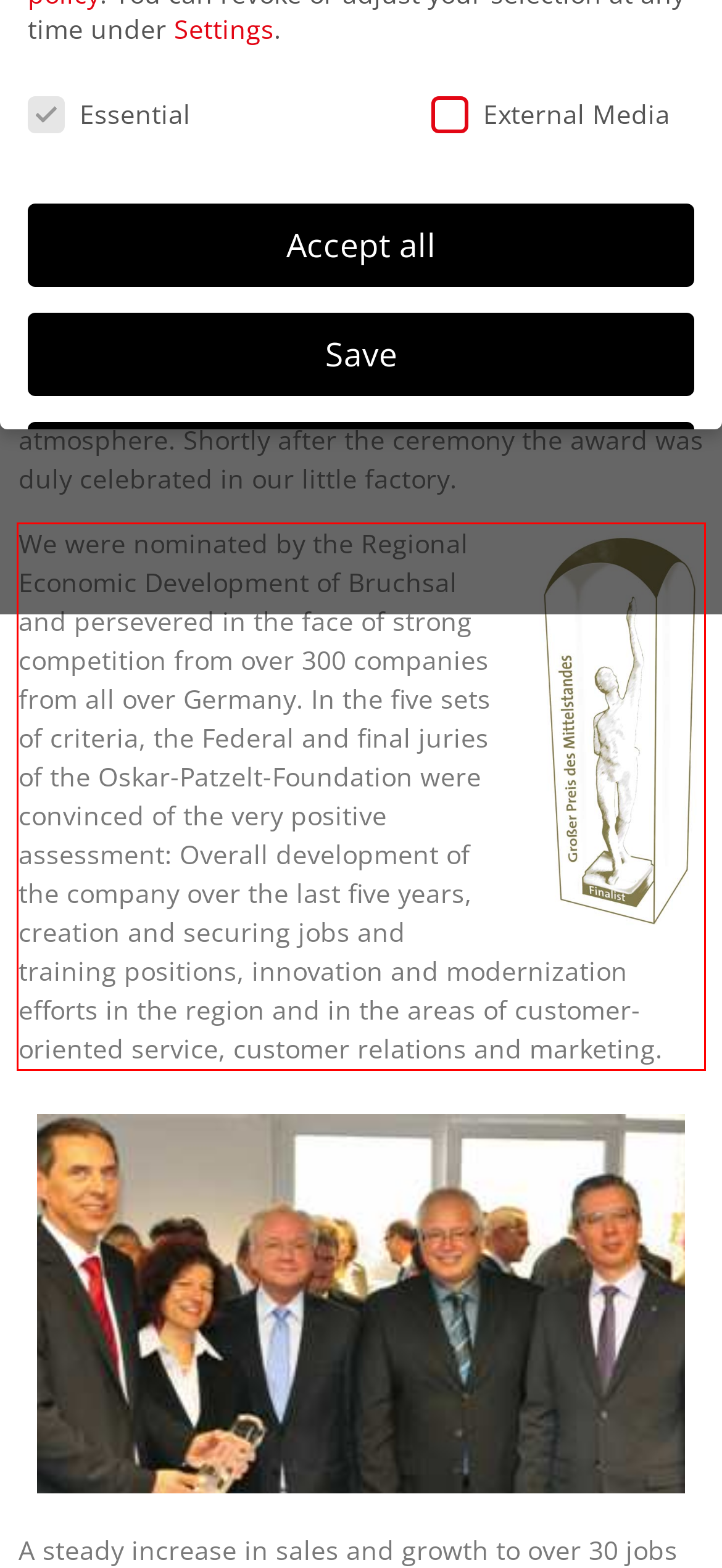Given a screenshot of a webpage, locate the red bounding box and extract the text it encloses.

We were nominated by the Regional Economic Development of Bruchsal and persevered in the face of strong competition from over 300 companies from all over Germany. In the five sets of criteria, the Federal and final juries of the Oskar-Patzelt-Foundation were convinced of the very positive assessment: Overall development of the company over the last five years, creation and securing jobs and training positions, innovation and modernization efforts in the region and in the areas of customer-oriented service, customer relations and marketing.